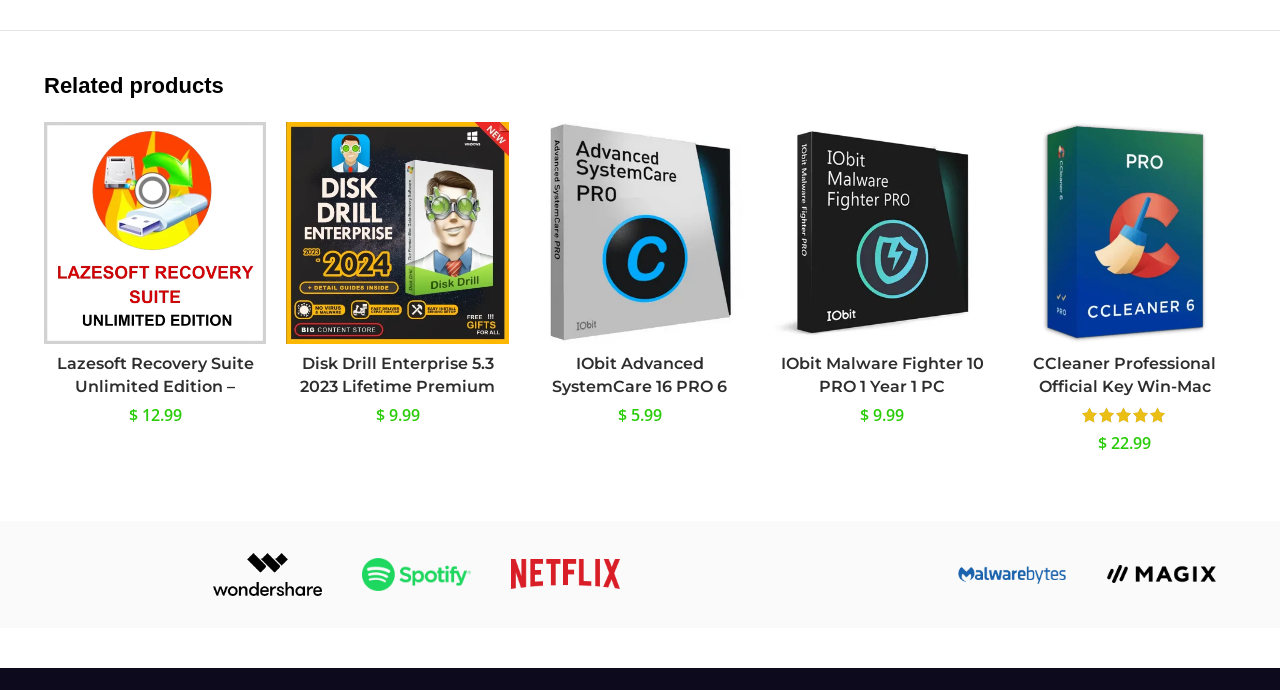Select the bounding box coordinates of the element I need to click to carry out the following instruction: "View details of Disk Drill Enterprise 5.3 2023 Lifetime Premium".

[0.234, 0.513, 0.387, 0.573]